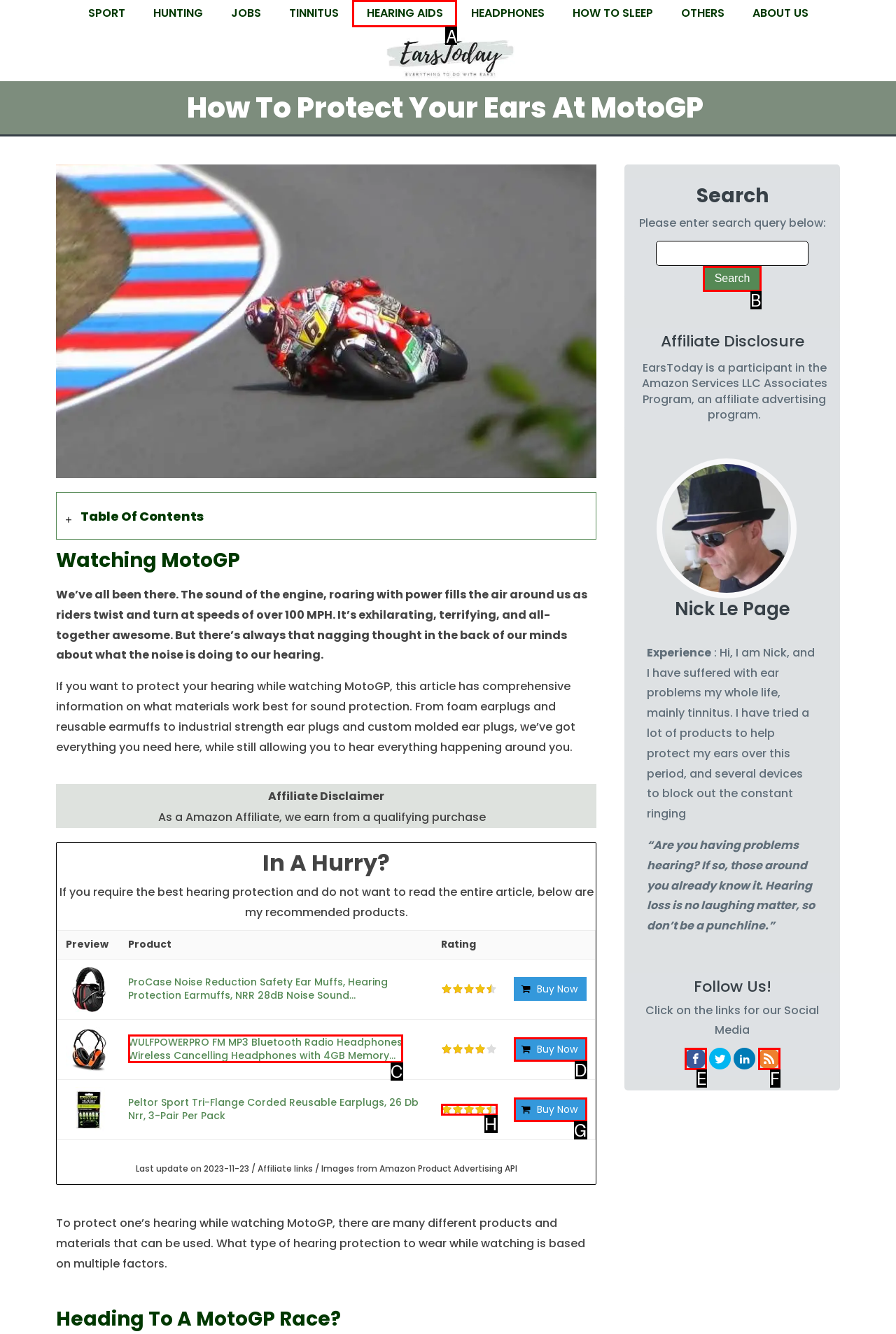Identify the HTML element that corresponds to the description: value="Search" Provide the letter of the correct option directly.

B